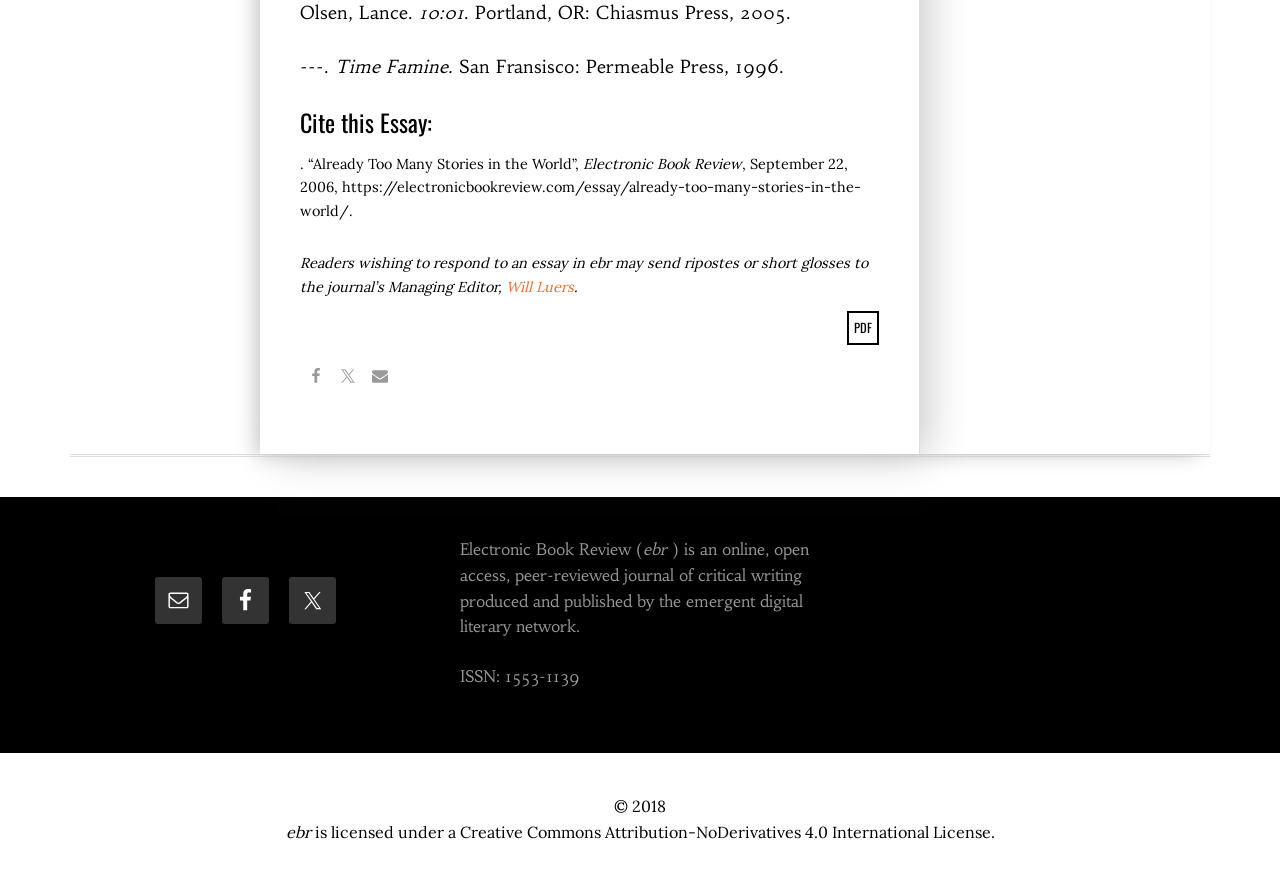Give the bounding box coordinates for the element described as: "Twitter".

[0.225, 0.652, 0.262, 0.706]